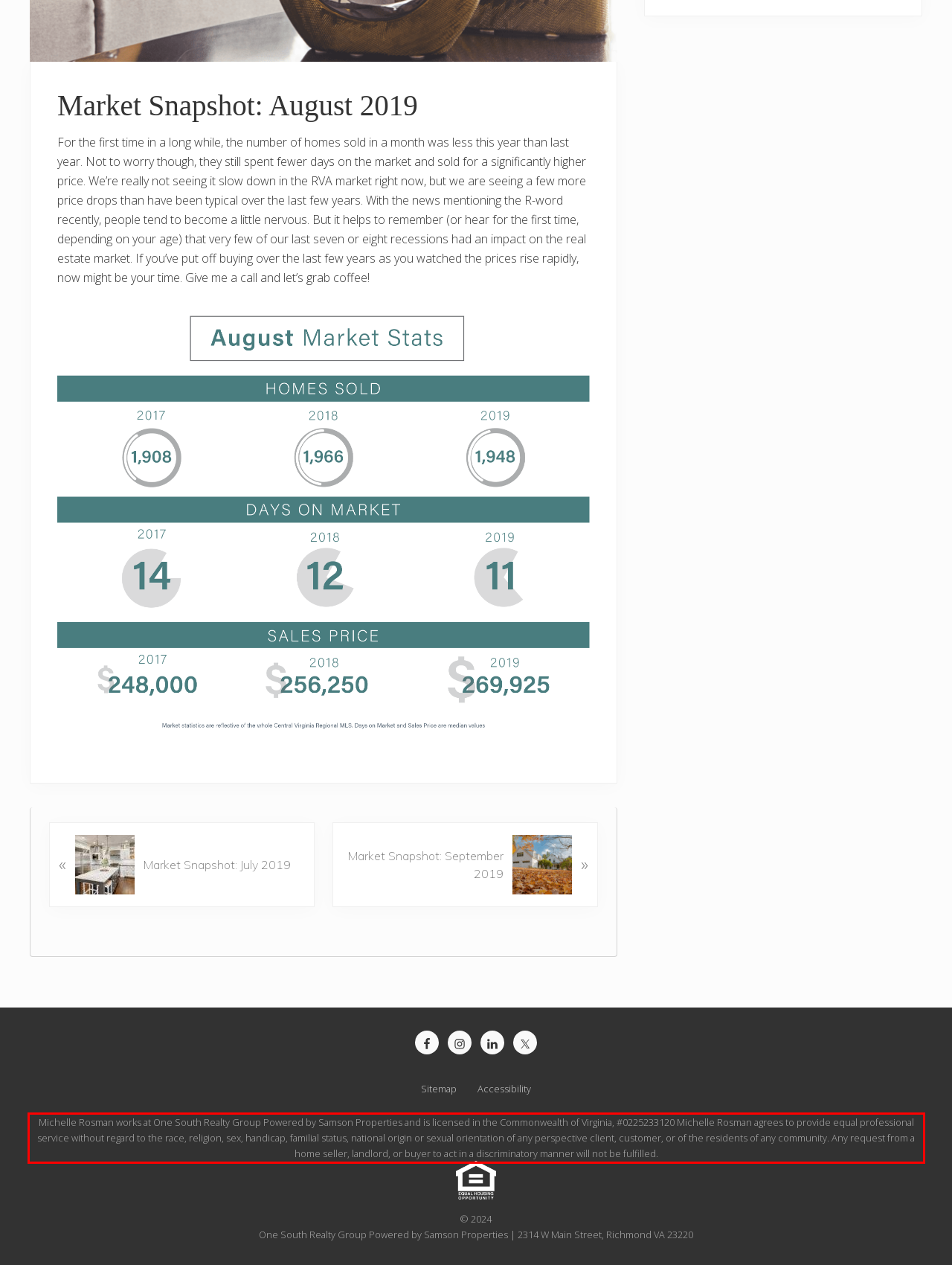Within the provided webpage screenshot, find the red rectangle bounding box and perform OCR to obtain the text content.

Michelle Rosman works at One South Realty Group Powered by Samson Properties and is licensed in the Commonwealth of Virginia, #0225233120 Michelle Rosman agrees to provide equal professional service without regard to the race, religion, sex, handicap, familial status, national origin or sexual orientation of any perspective client, customer, or of the residents of any community. Any request from a home seller, landlord, or buyer to act in a discriminatory manner will not be fulfilled.